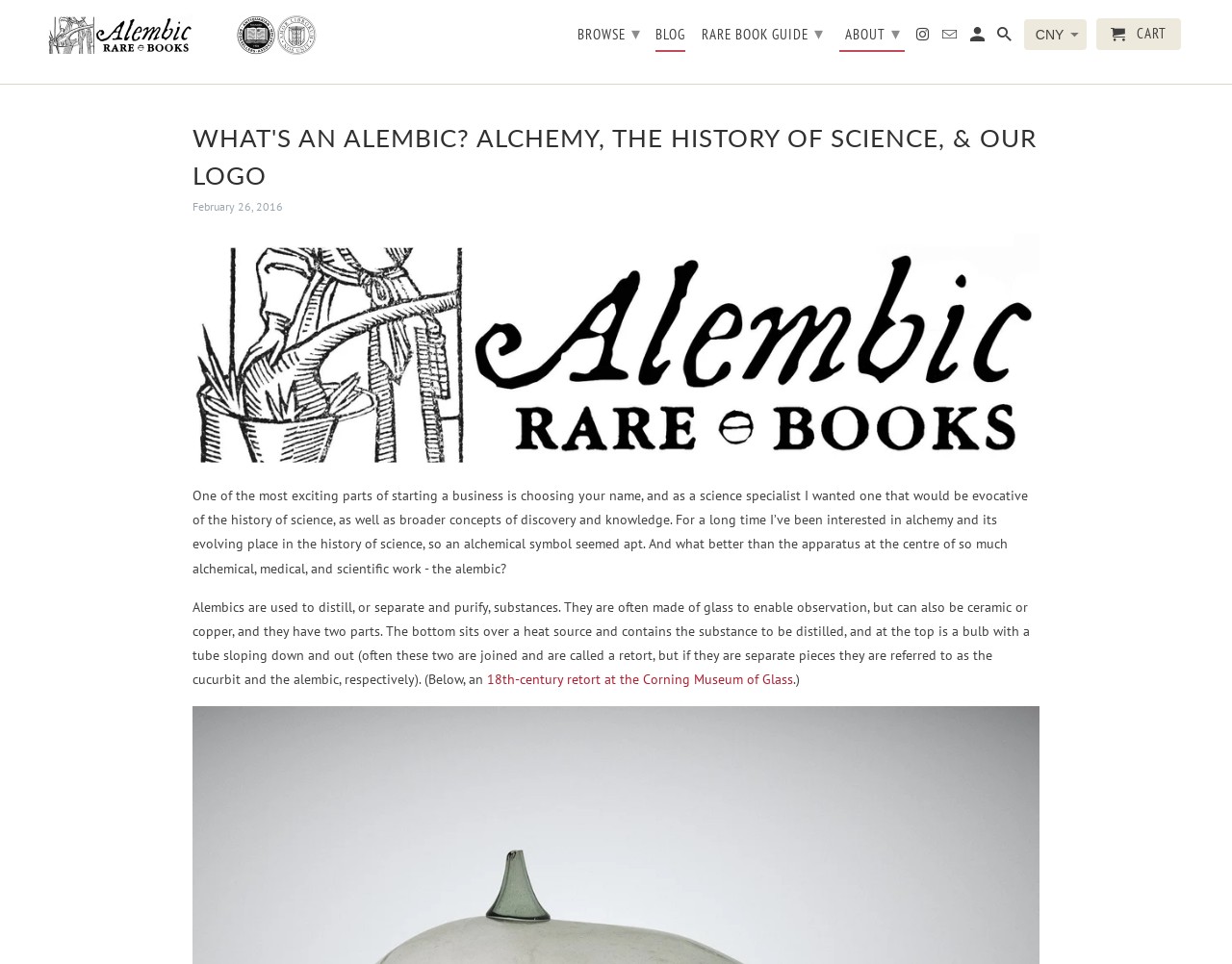Please identify the bounding box coordinates of the clickable region that I should interact with to perform the following instruction: "Click the 'BROWSE' button". The coordinates should be expressed as four float numbers between 0 and 1, i.e., [left, top, right, bottom].

[0.464, 0.015, 0.524, 0.052]